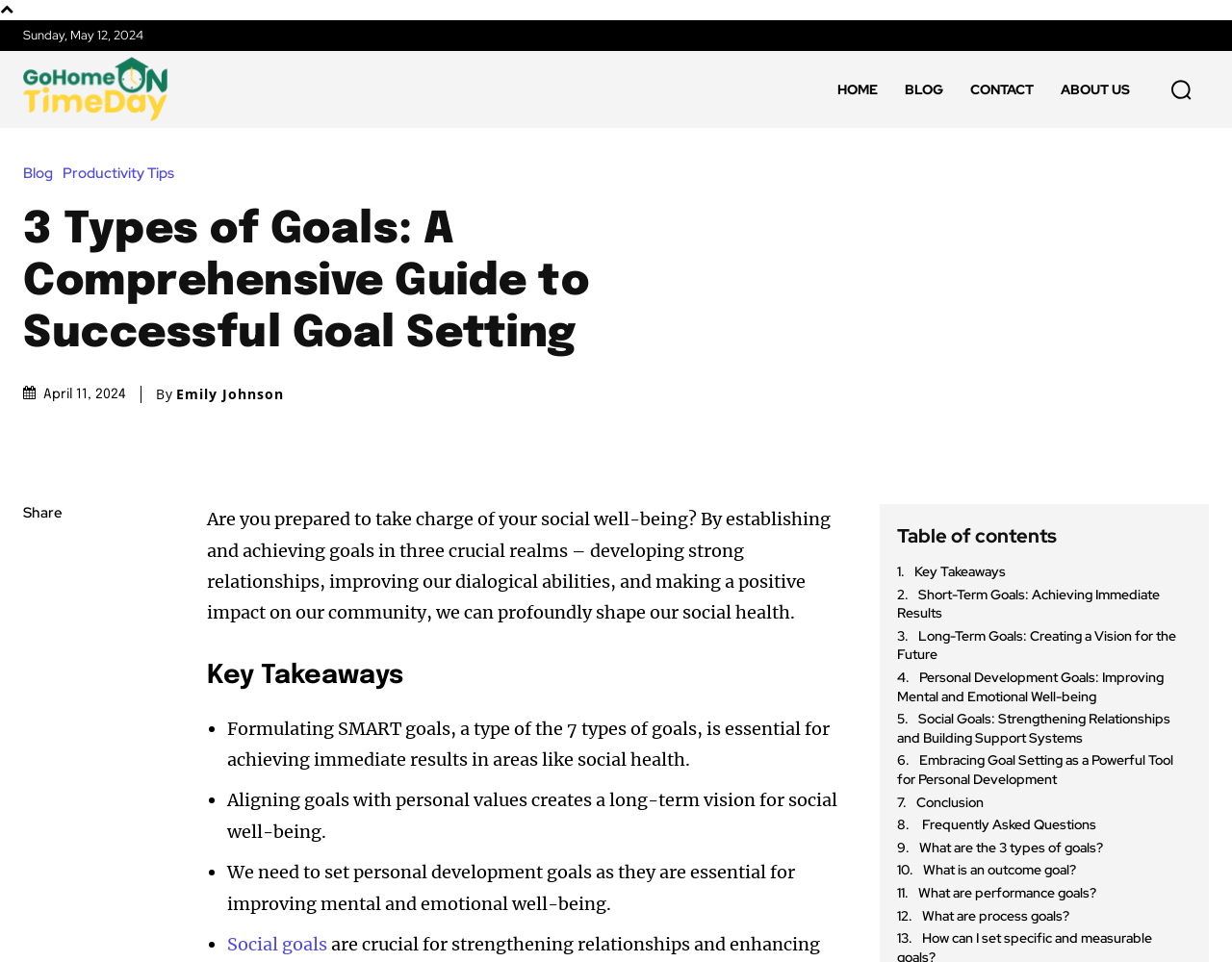Pinpoint the bounding box coordinates of the area that should be clicked to complete the following instruction: "Share the article". The coordinates must be given as four float numbers between 0 and 1, i.e., [left, top, right, bottom].

[0.019, 0.523, 0.051, 0.543]